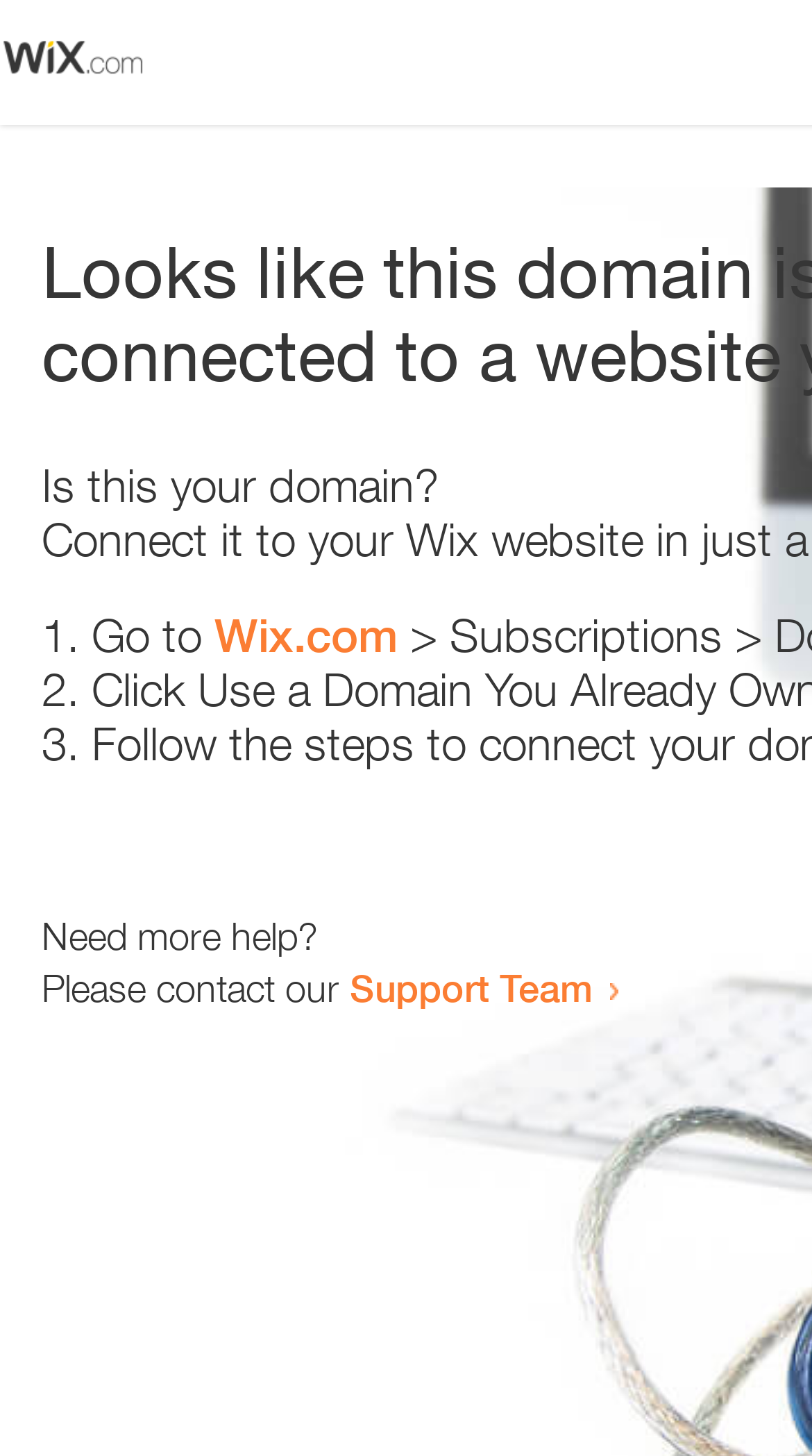What is the support team contact method?
Craft a detailed and extensive response to the question.

The webpage contains a link 'Support Team' which suggests that the support team can be contacted by clicking on this link. The exact contact method is not specified, but it is likely to be an email or a contact form.